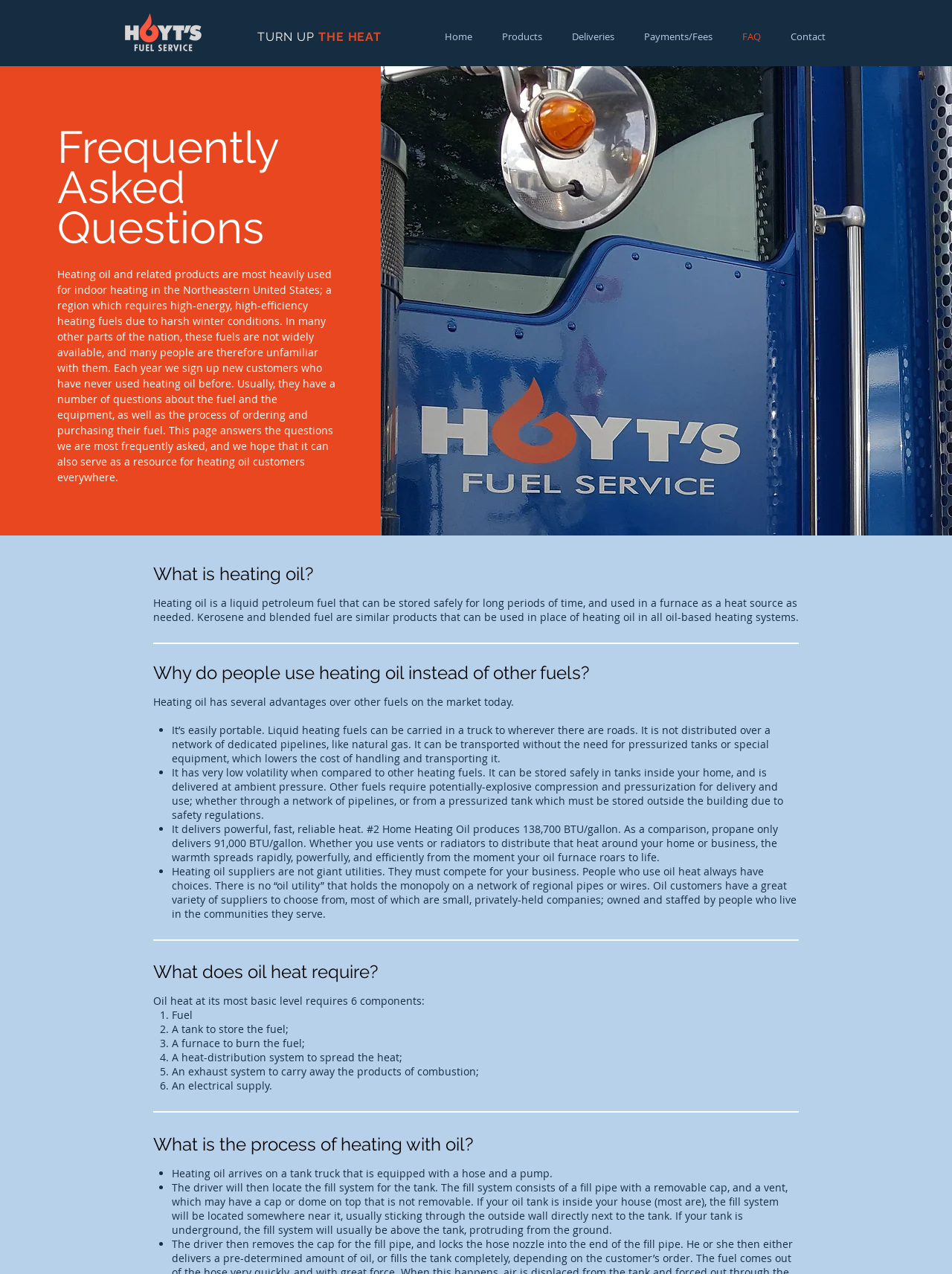Using the provided element description "TURN UP THE HEAT", determine the bounding box coordinates of the UI element.

[0.27, 0.023, 0.401, 0.034]